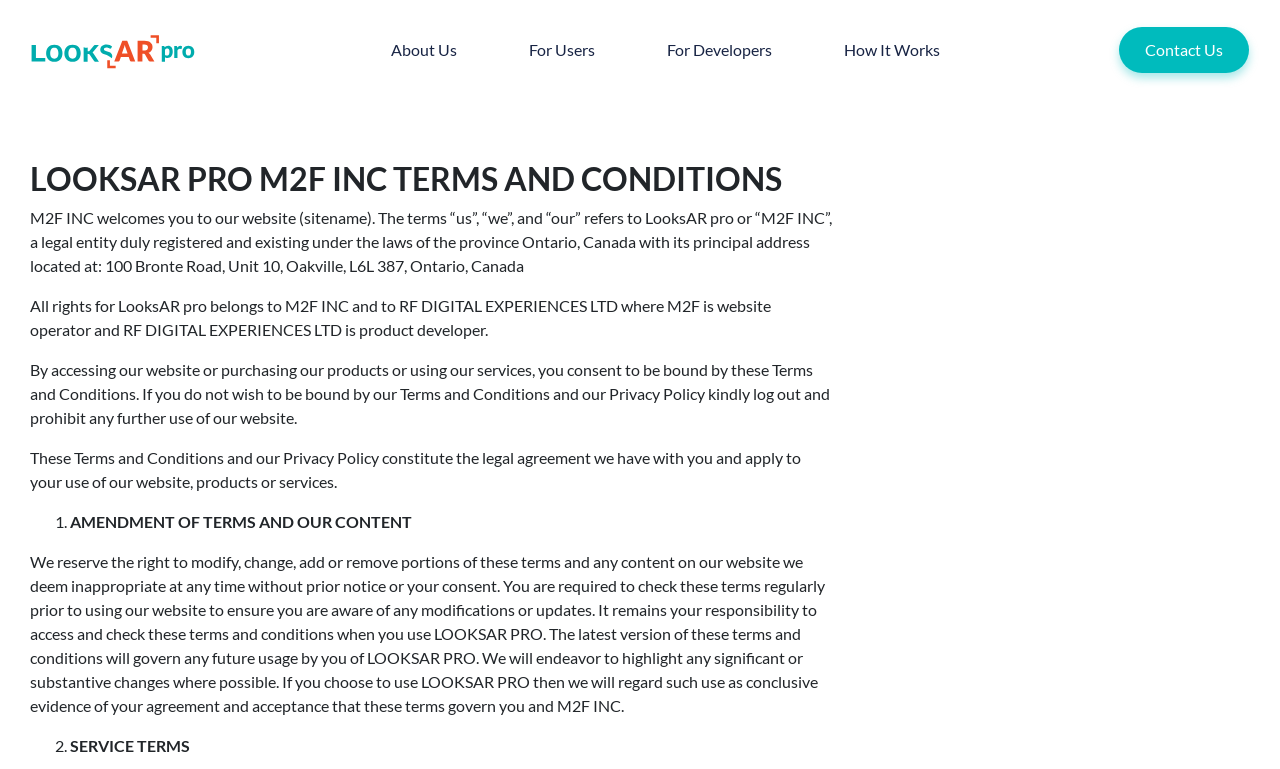What is the name of the company behind LooksAR Pro?
Answer the question with a detailed and thorough explanation.

I found this information by reading the terms and conditions section of the webpage, where it is stated that 'us', 'we', and 'our' refers to LooksAR pro or 'M2F INC', a legal entity duly registered and existing under the laws of the province Ontario, Canada.